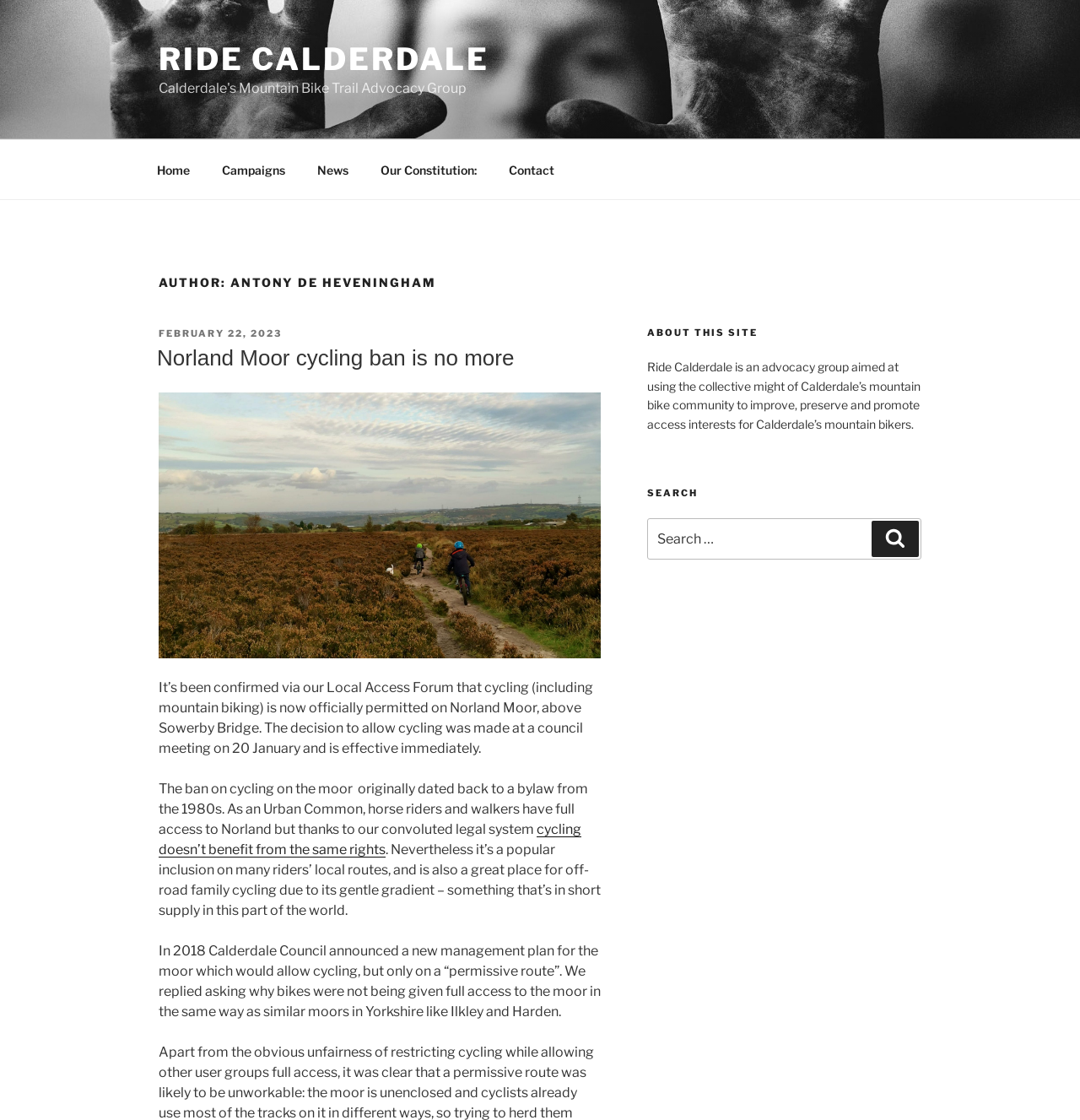What is the purpose of the Ride Calderdale group?
Refer to the image and provide a one-word or short phrase answer.

Advocacy for mountain bike community